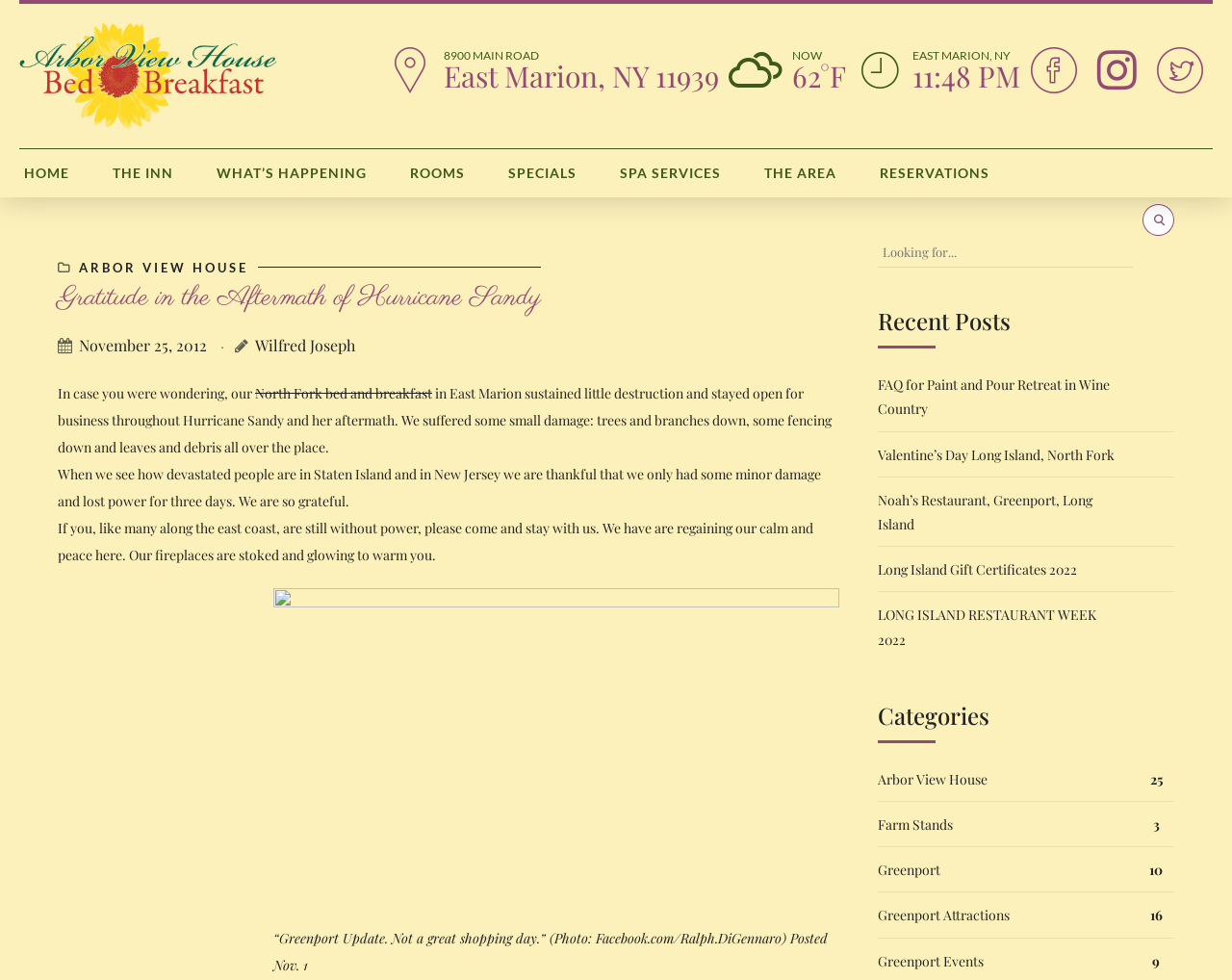Locate the bounding box coordinates of the clickable area needed to fulfill the instruction: "Click on 'info@holfran.com'".

None